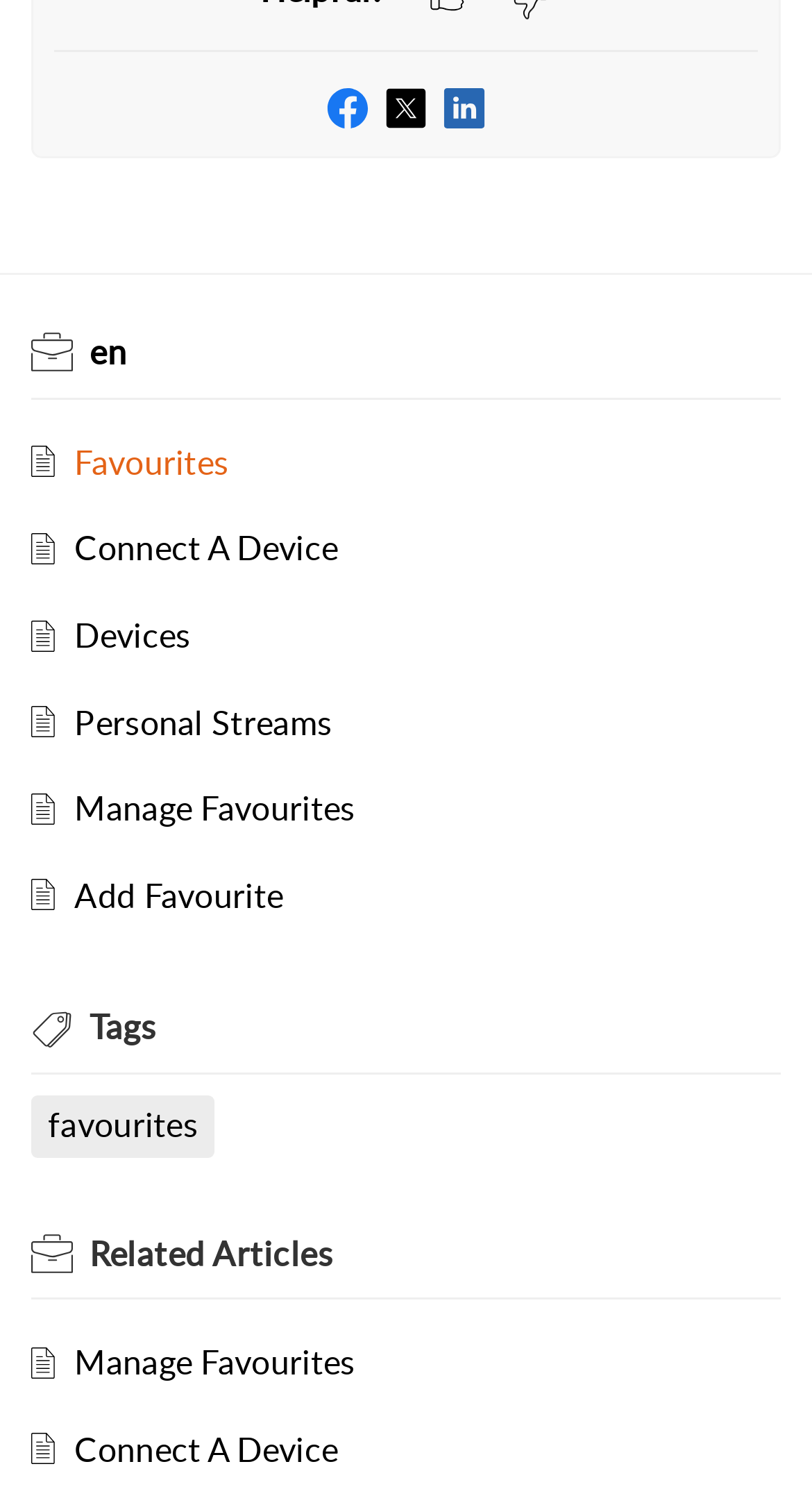Please provide the bounding box coordinates for the element that needs to be clicked to perform the following instruction: "View Favourites". The coordinates should be given as four float numbers between 0 and 1, i.e., [left, top, right, bottom].

[0.092, 0.292, 0.282, 0.322]